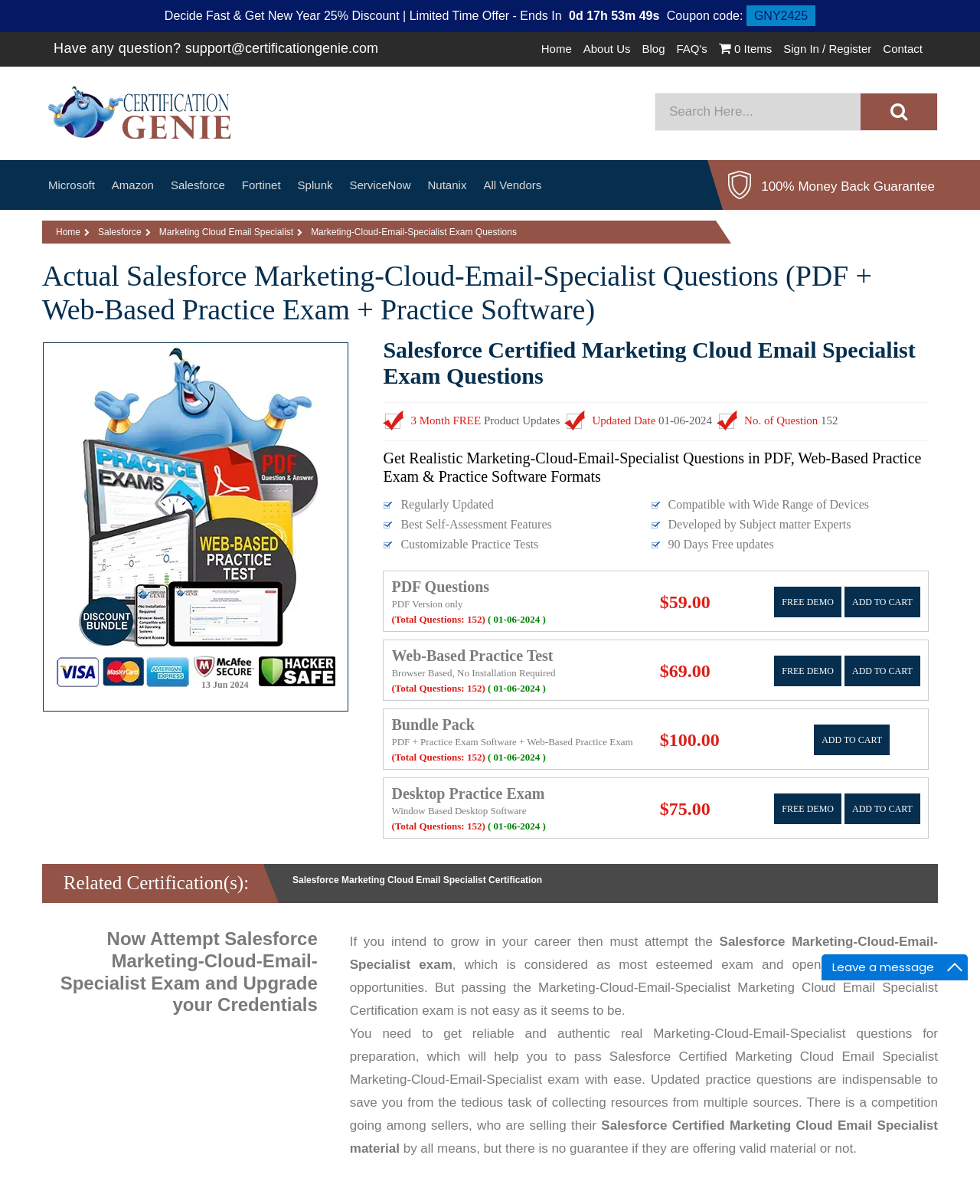Find the bounding box coordinates for the HTML element described in this sentence: "Add To Cart". Provide the coordinates as four float numbers between 0 and 1, in the format [left, top, right, bottom].

[0.831, 0.602, 0.908, 0.627]